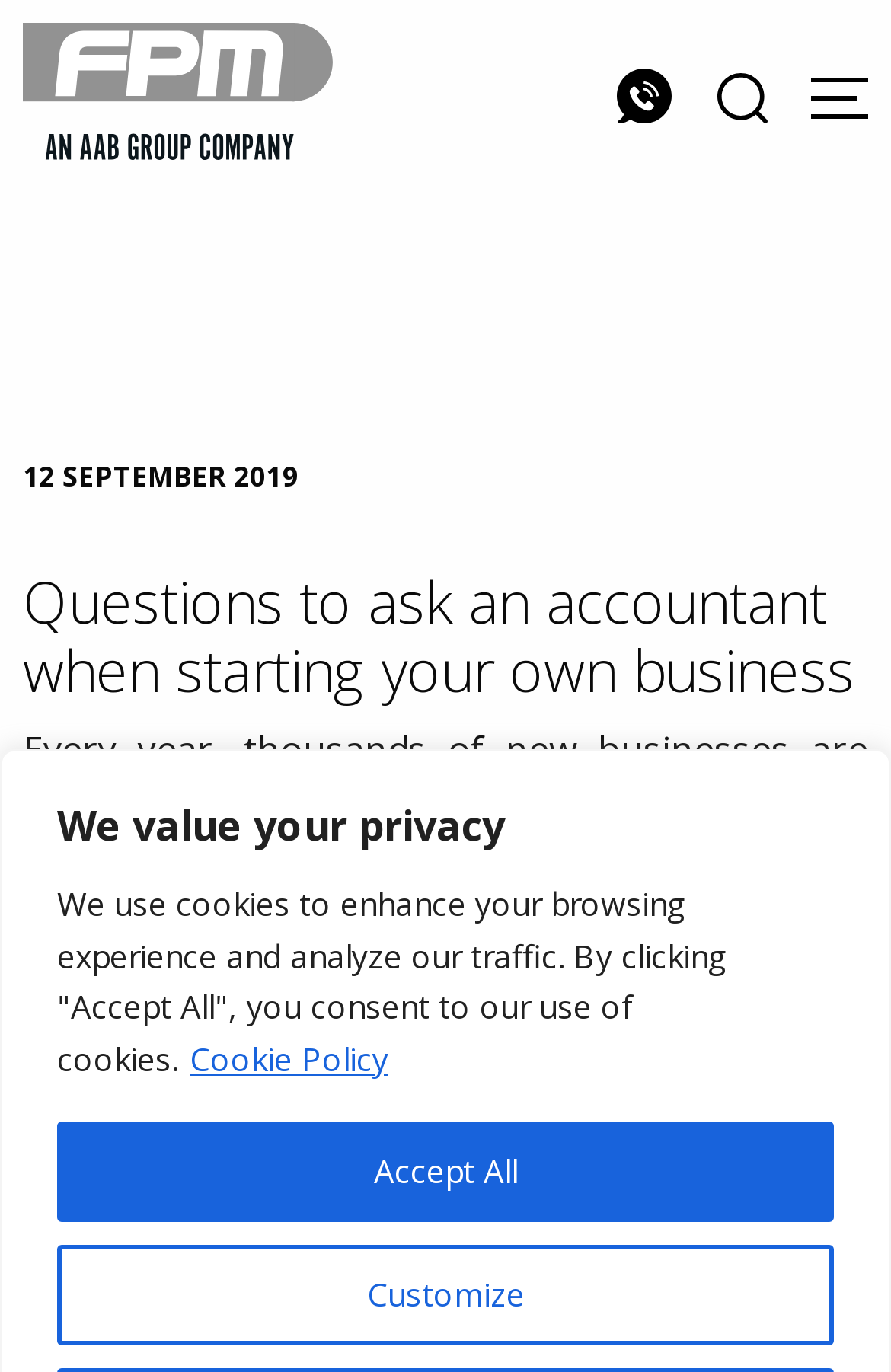Based on what you see in the screenshot, provide a thorough answer to this question: How many new companies were incorporated in the Republic of Ireland in 2017?

According to the article, CRO statistics show that 22,304 new companies were incorporated in the Republic of Ireland in 2017, which is mentioned in the static text element on the webpage.